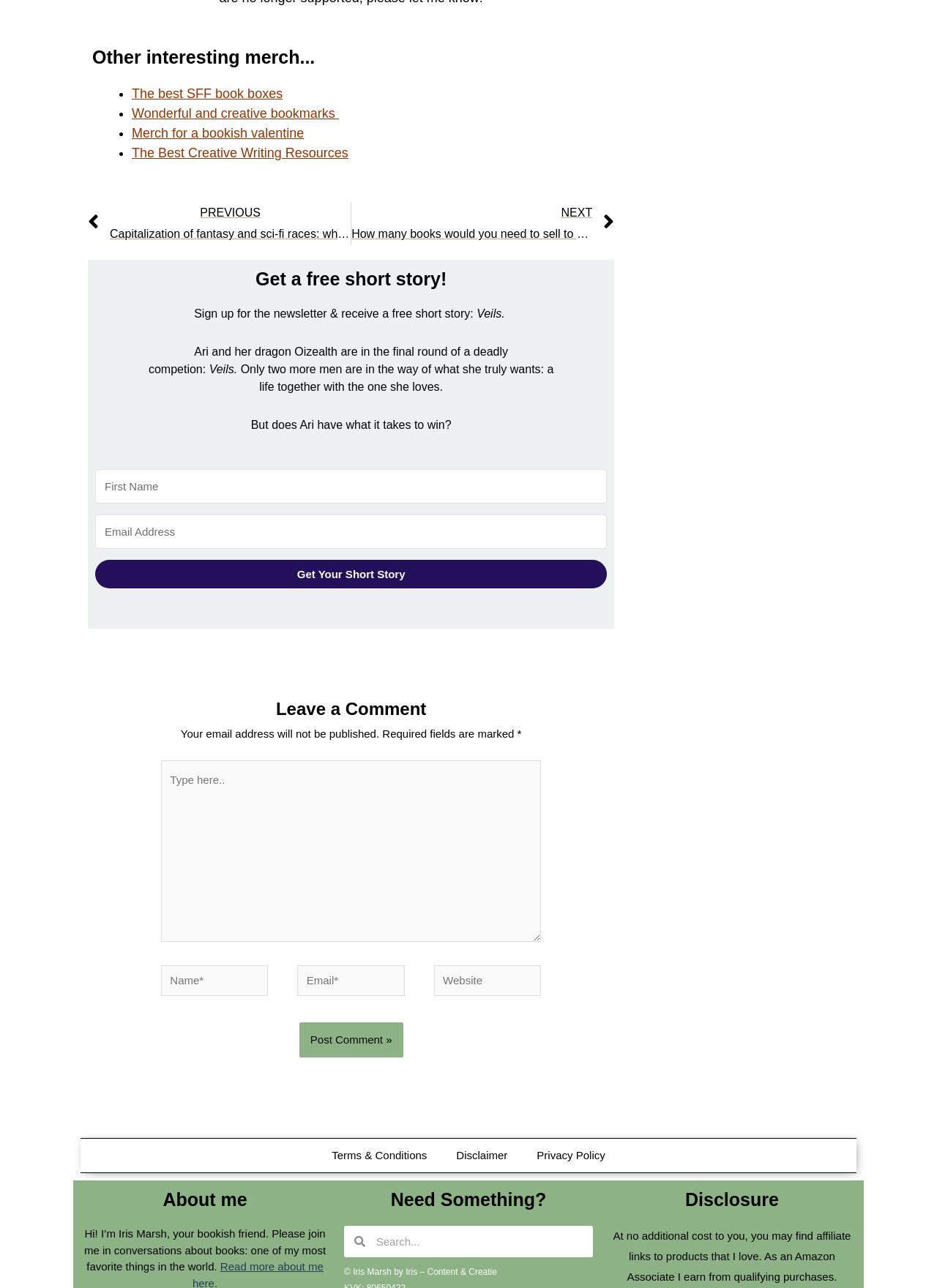Respond to the question below with a single word or phrase:
How many textboxes are there in the 'Leave a Comment' section?

4